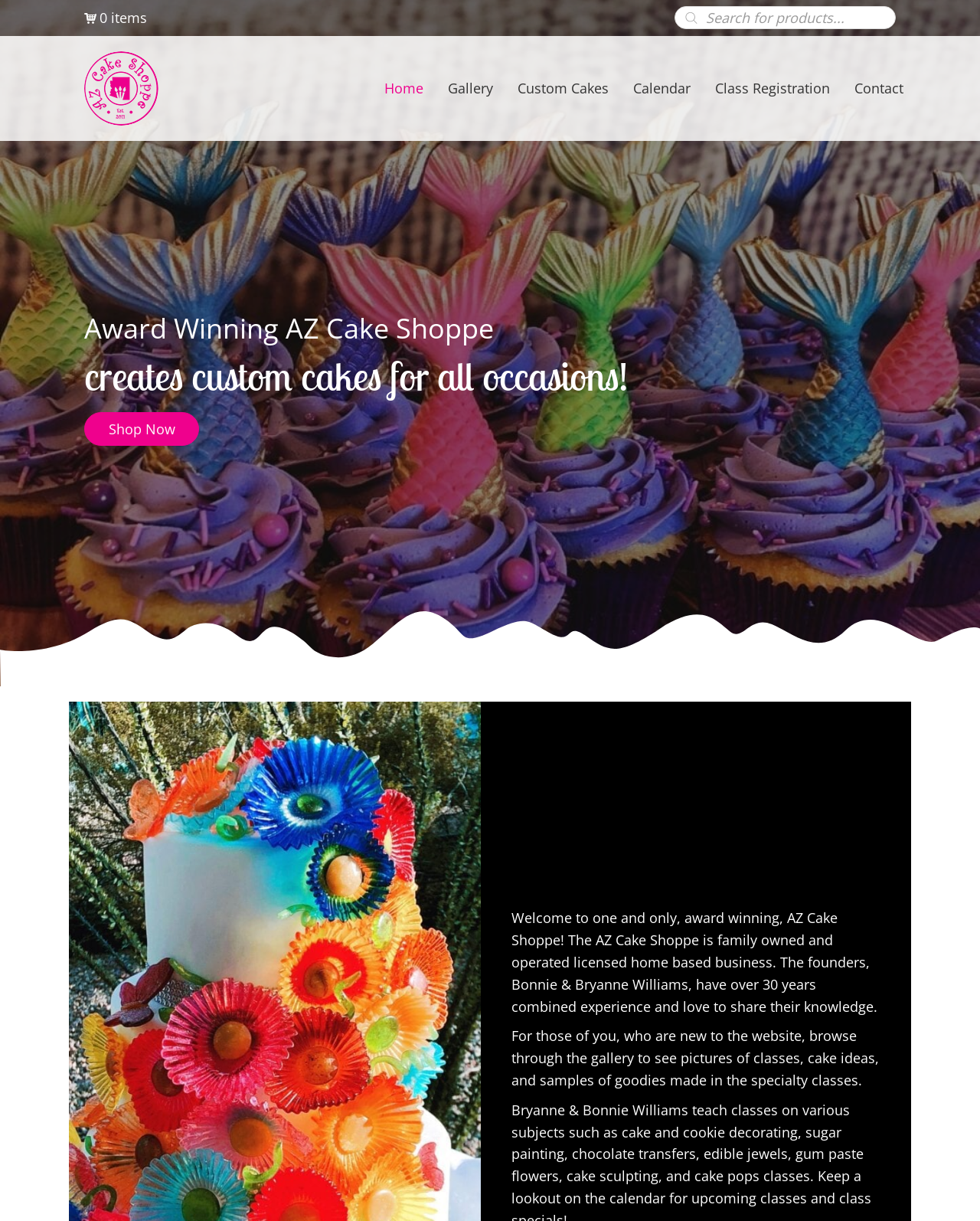Please reply to the following question with a single word or a short phrase:
What type of business is AZ Cake Shoppe?

Family owned and licensed home based business